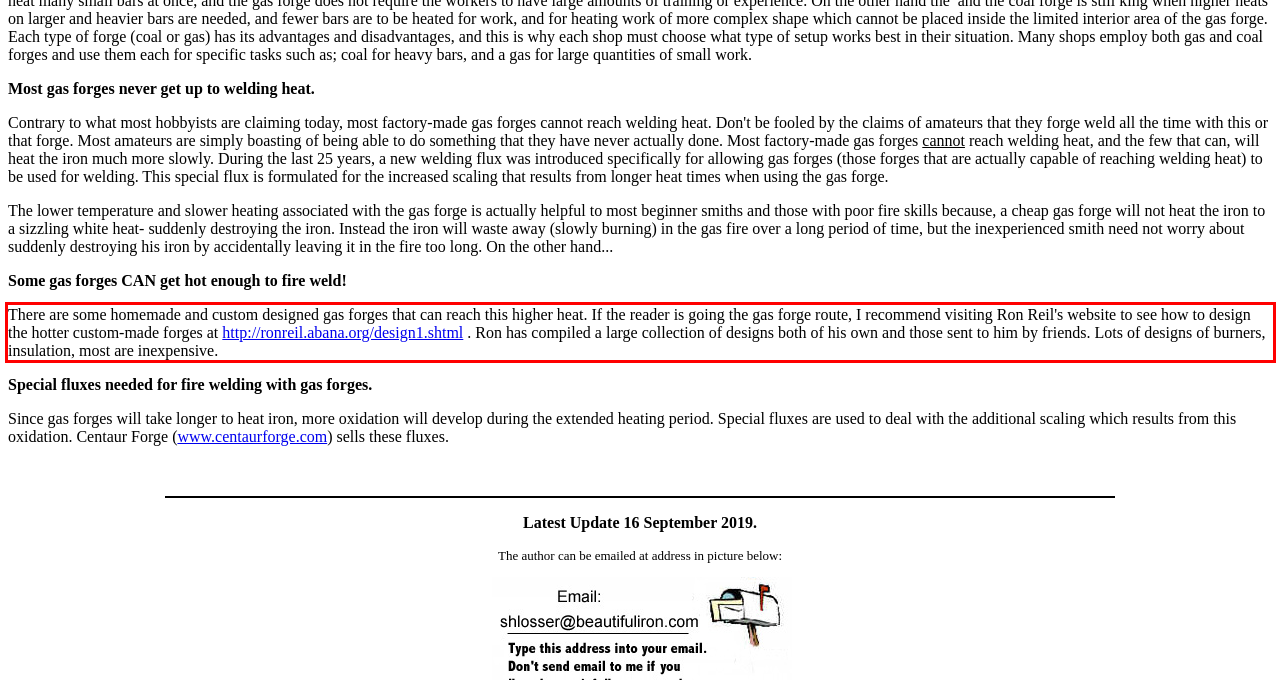Given a webpage screenshot, locate the red bounding box and extract the text content found inside it.

There are some homemade and custom designed gas forges that can reach this higher heat. If the reader is going the gas forge route, I recommend visiting Ron Reil's website to see how to design the hotter custom-made forges at http://ronreil.abana.org/design1.shtml . Ron has compiled a large collection of designs both of his own and those sent to him by friends. Lots of designs of burners, insulation, most are inexpensive.